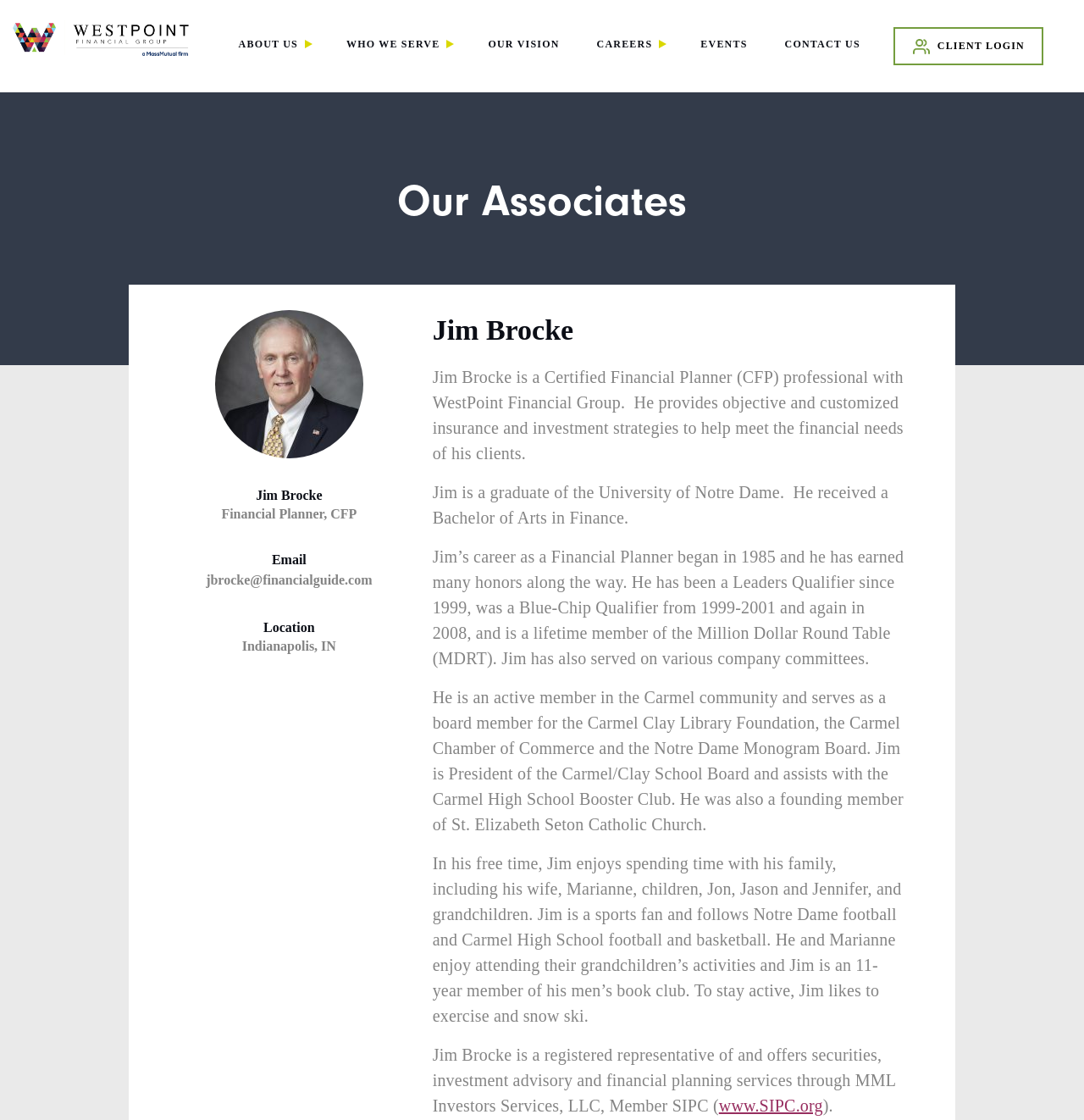Identify the bounding box coordinates for the element you need to click to achieve the following task: "Click on ABOUT US". Provide the bounding box coordinates as four float numbers between 0 and 1, in the form [left, top, right, bottom].

[0.212, 0.024, 0.293, 0.055]